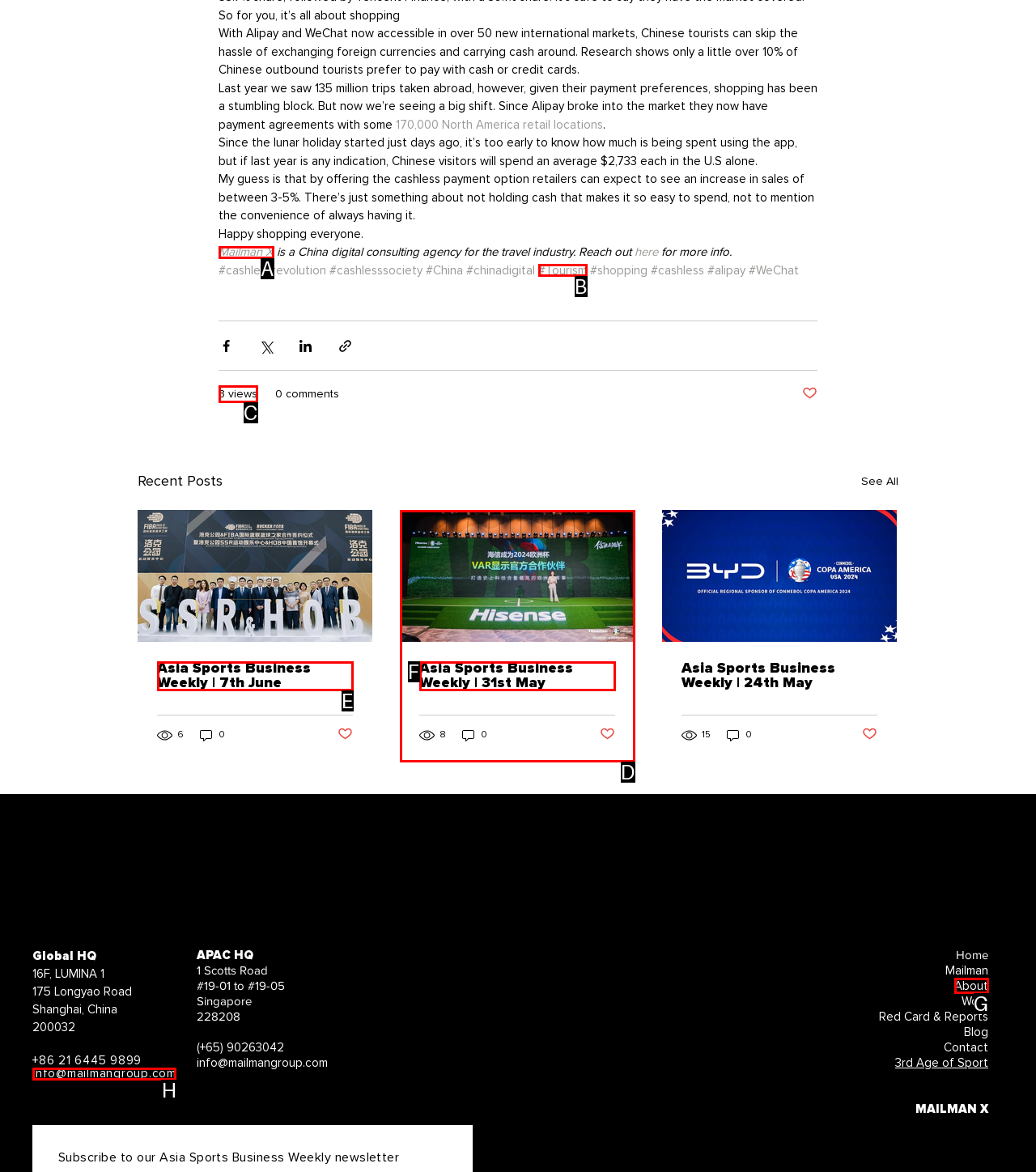Tell me which one HTML element best matches the description: Cryptocurrency
Answer with the option's letter from the given choices directly.

None